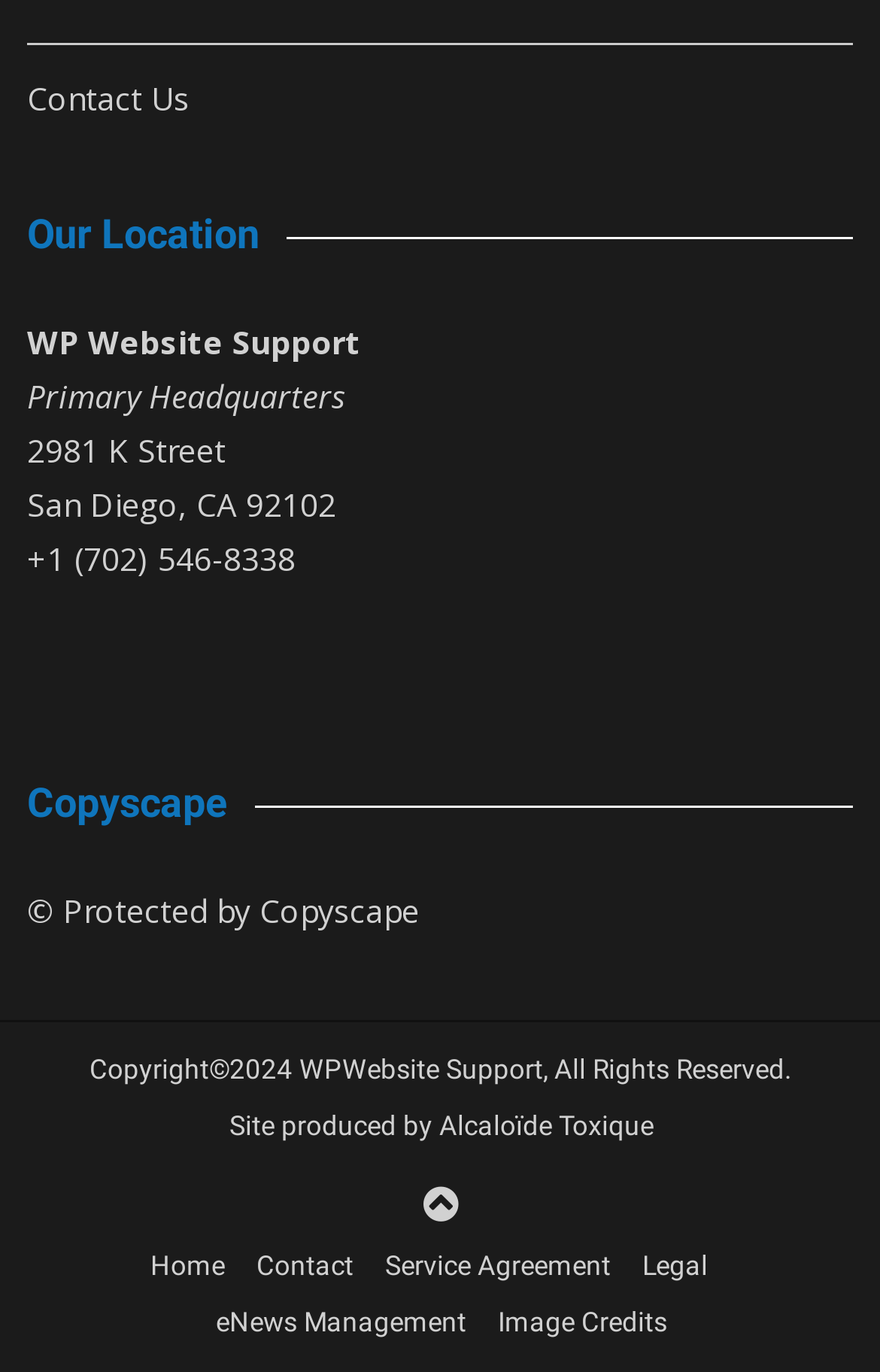Look at the image and write a detailed answer to the question: 
What is the name of the company that produced the site?

I found the name of the company by looking at the bottom of the page where it says 'Site produced by Alcaloïde Toxique'.